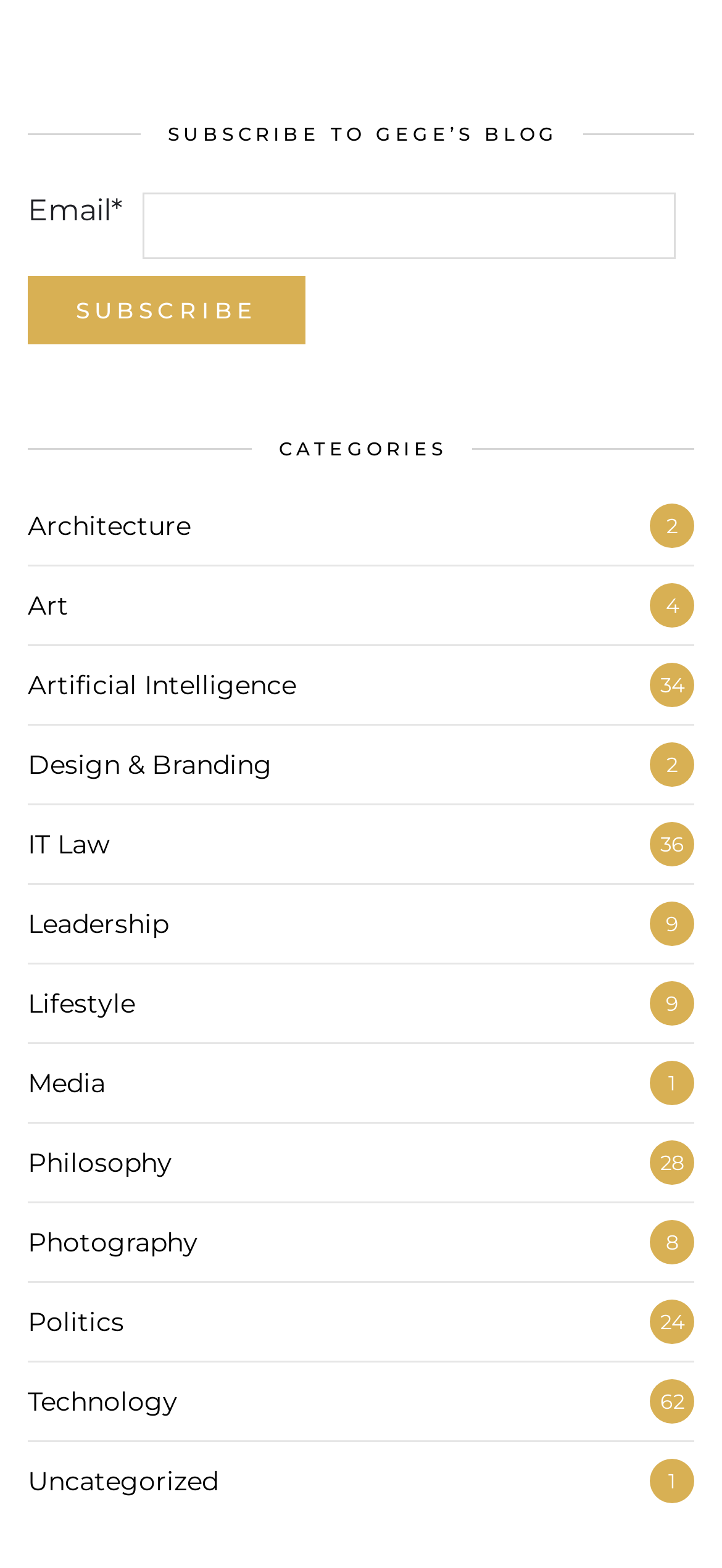Locate the bounding box coordinates of the element's region that should be clicked to carry out the following instruction: "Enter email address". The coordinates need to be four float numbers between 0 and 1, i.e., [left, top, right, bottom].

[0.196, 0.122, 0.935, 0.165]